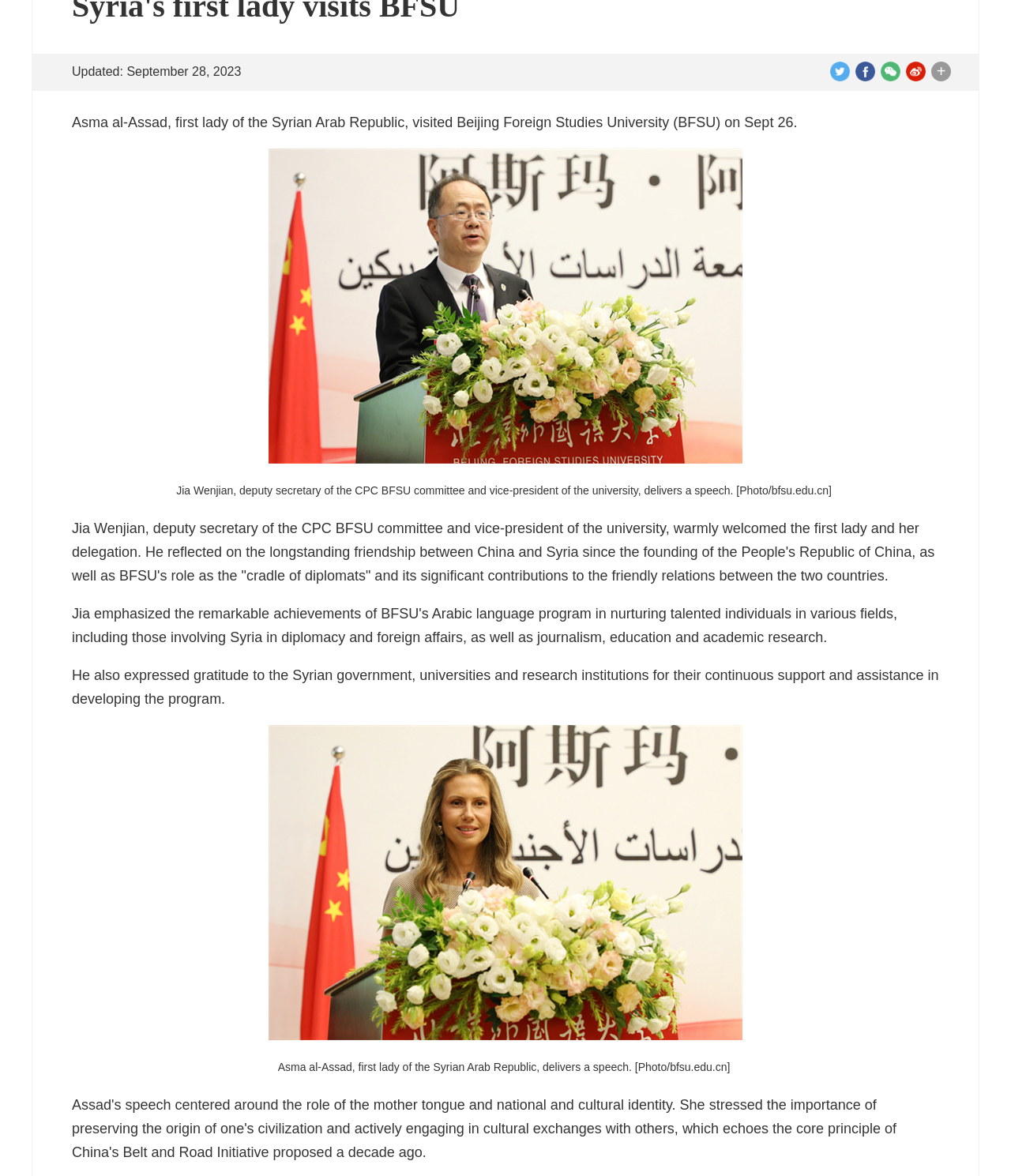Locate and provide the bounding box coordinates for the HTML element that matches this description: "parent_node: +".

[0.846, 0.052, 0.866, 0.069]